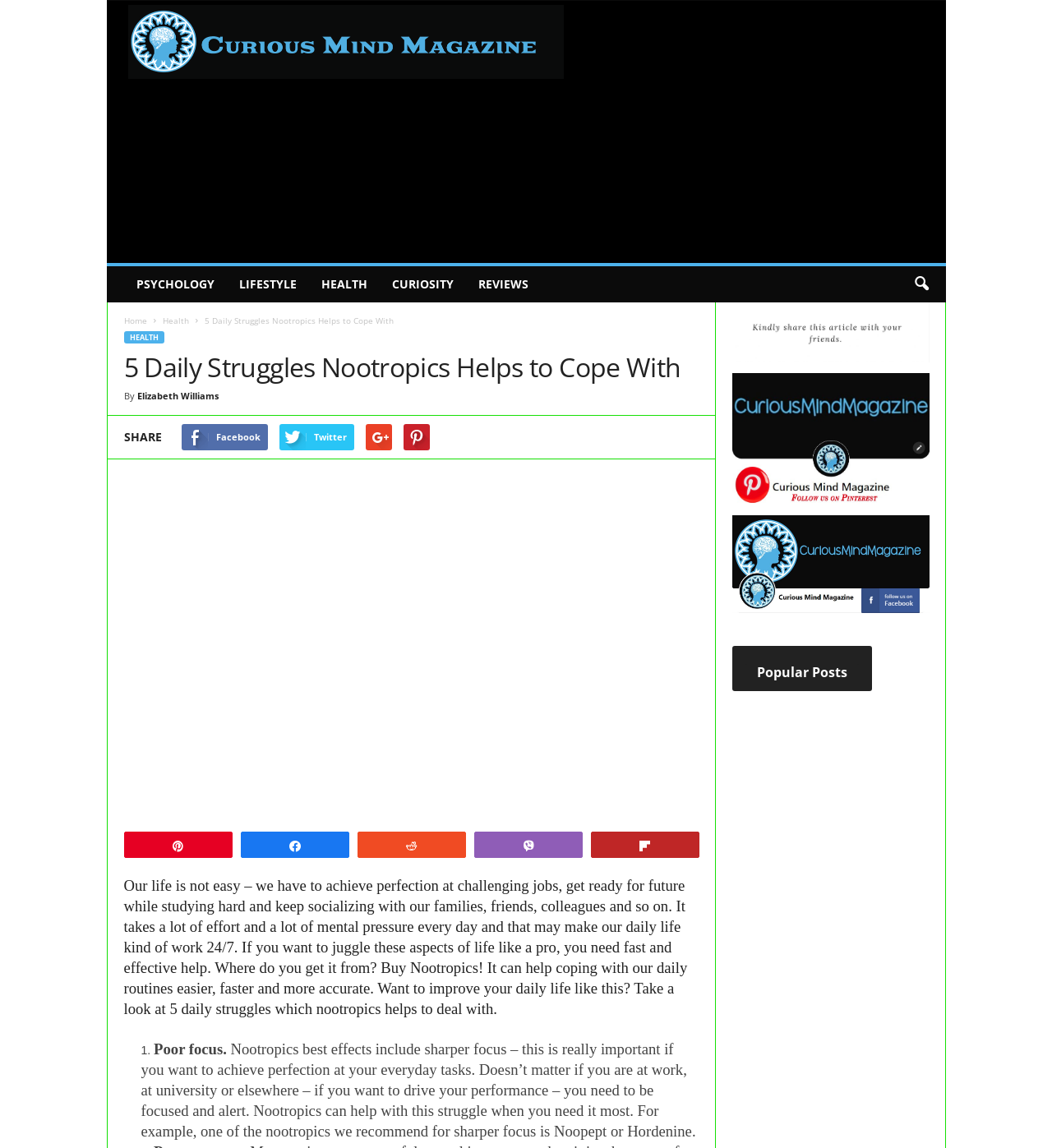Provide the bounding box coordinates of the area you need to click to execute the following instruction: "Click on the 'REVIEWS' link".

[0.443, 0.232, 0.514, 0.263]